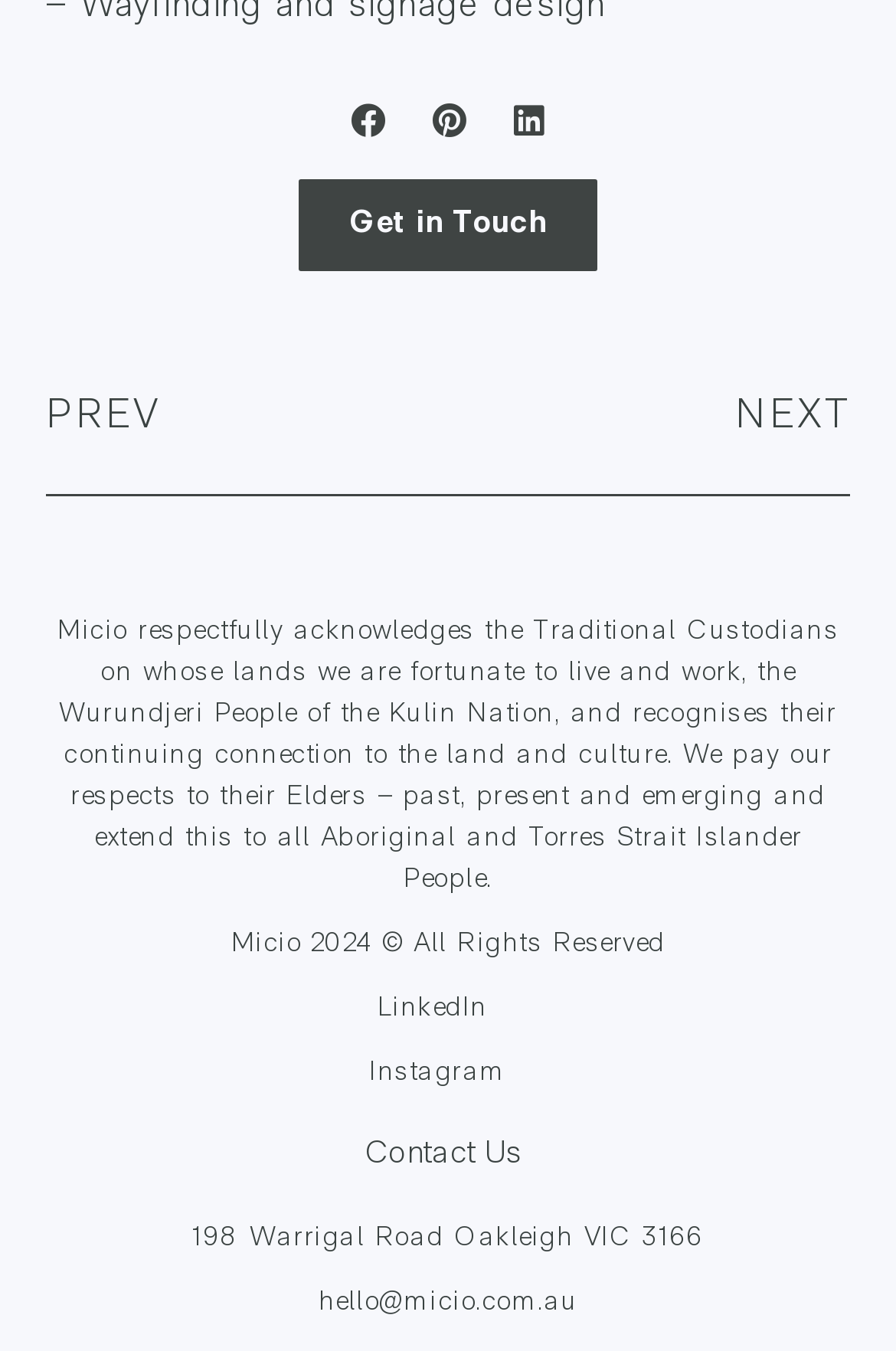Refer to the screenshot and give an in-depth answer to this question: What is the name of the Aboriginal people acknowledged by Micio?

From the StaticText element with ID 172, we can see that Micio respectfully acknowledges the Traditional Custodians on whose lands they live and work, specifically the Wurundjeri People of the Kulin Nation.